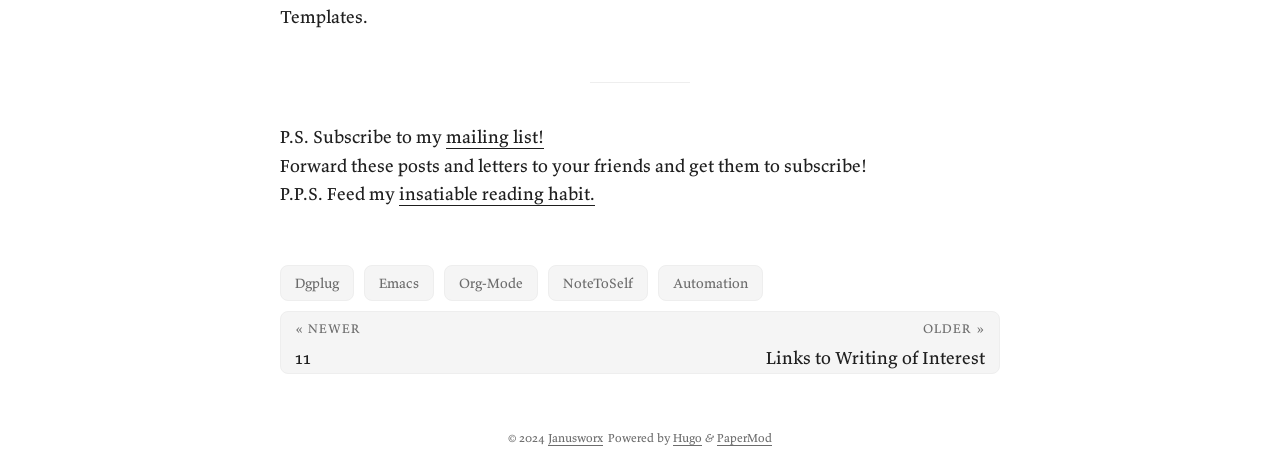Please locate the bounding box coordinates of the region I need to click to follow this instruction: "Visit the Janusworx website".

[0.428, 0.919, 0.471, 0.954]